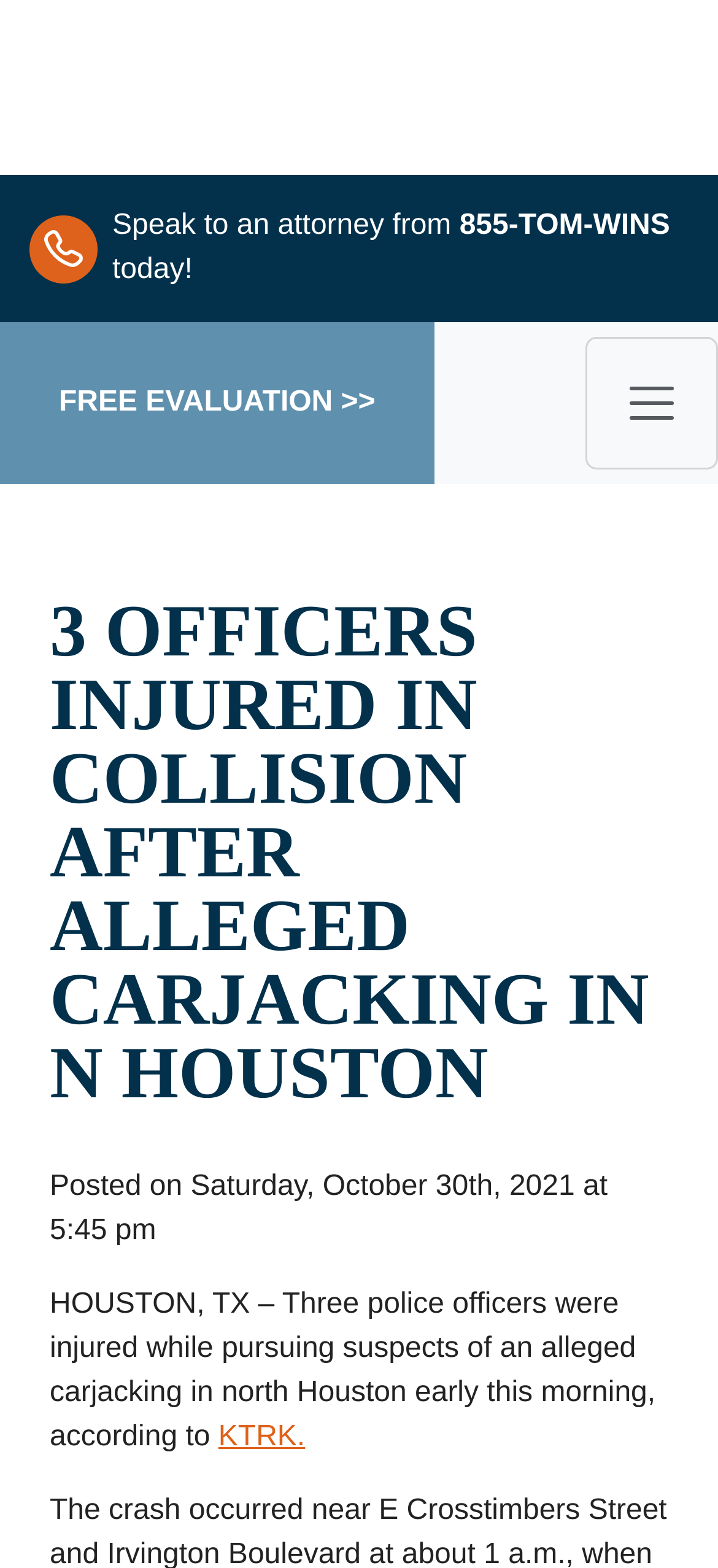Predict the bounding box of the UI element based on the description: "KTRK.". The coordinates should be four float numbers between 0 and 1, formatted as [left, top, right, bottom].

[0.304, 0.907, 0.425, 0.927]